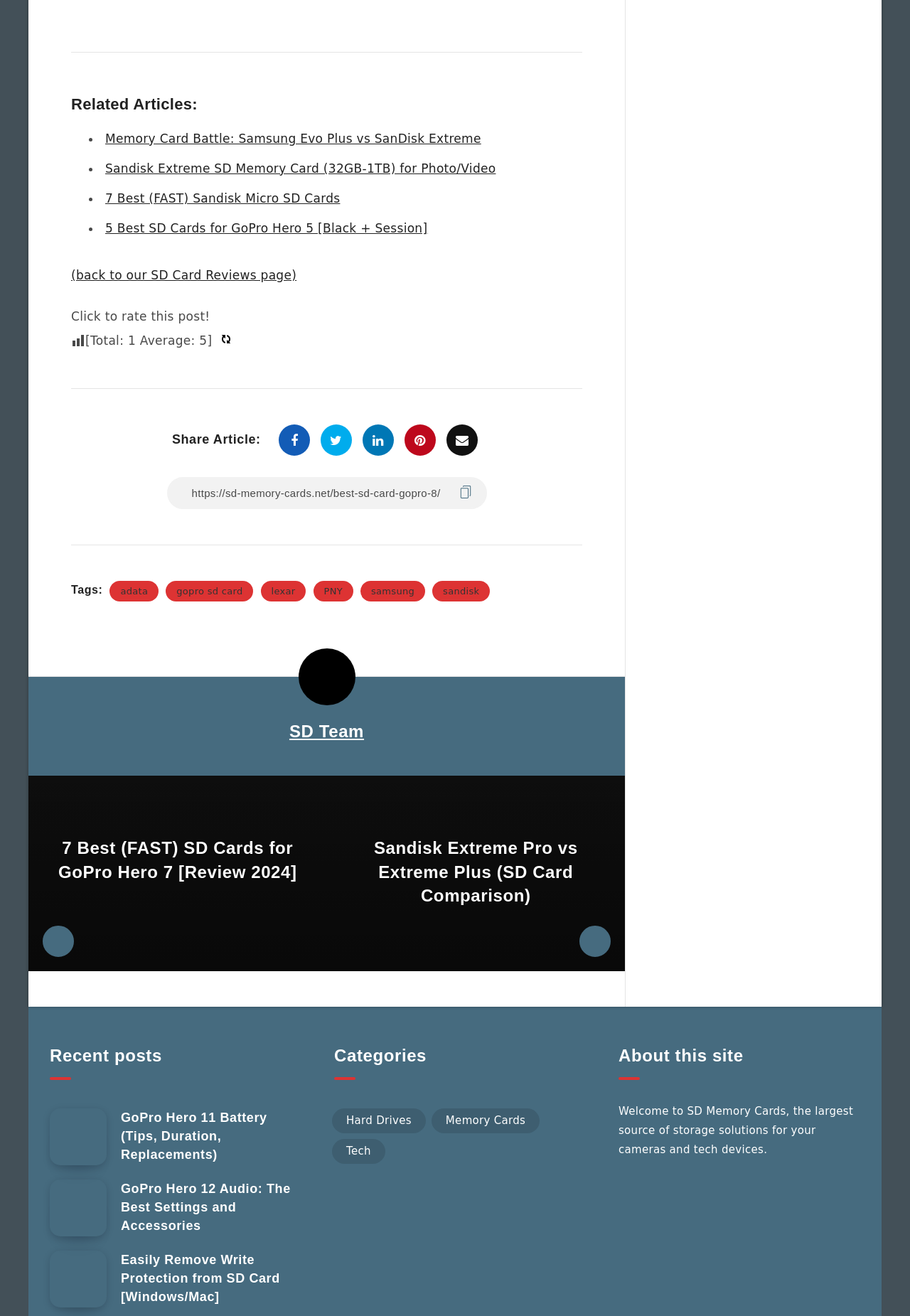Please reply to the following question with a single word or a short phrase:
What is the purpose of the link '(back to our SD Card Reviews page)'?

To go back to SD Card Reviews page